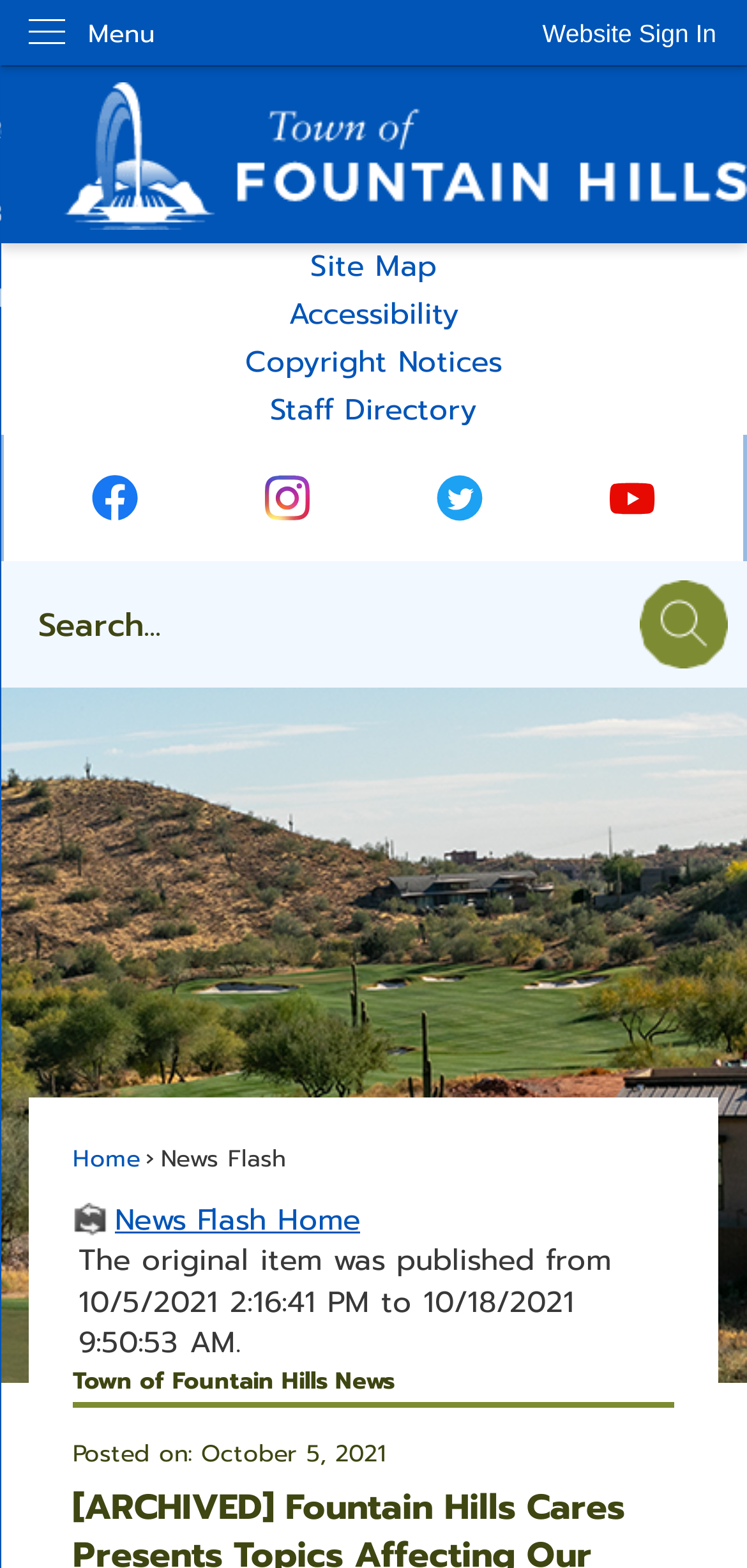Locate the bounding box coordinates of the area that needs to be clicked to fulfill the following instruction: "Sign in to the website". The coordinates should be in the format of four float numbers between 0 and 1, namely [left, top, right, bottom].

[0.685, 0.0, 1.0, 0.043]